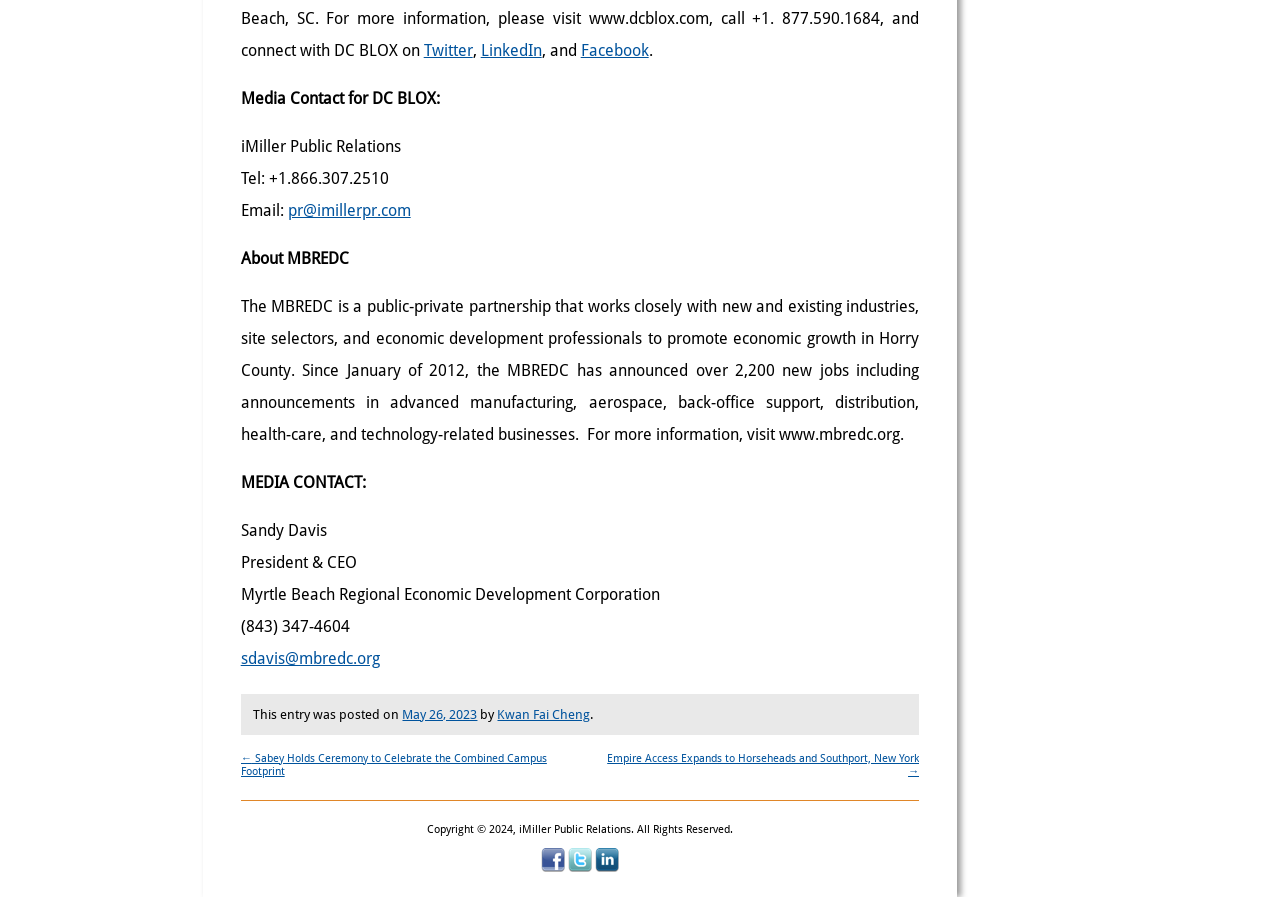What is the phone number of the media contact?
Please elaborate on the answer to the question with detailed information.

The phone number of the media contact can be found in the StaticText element with the text '(843) 347-4604' at coordinates [0.188, 0.688, 0.273, 0.709].